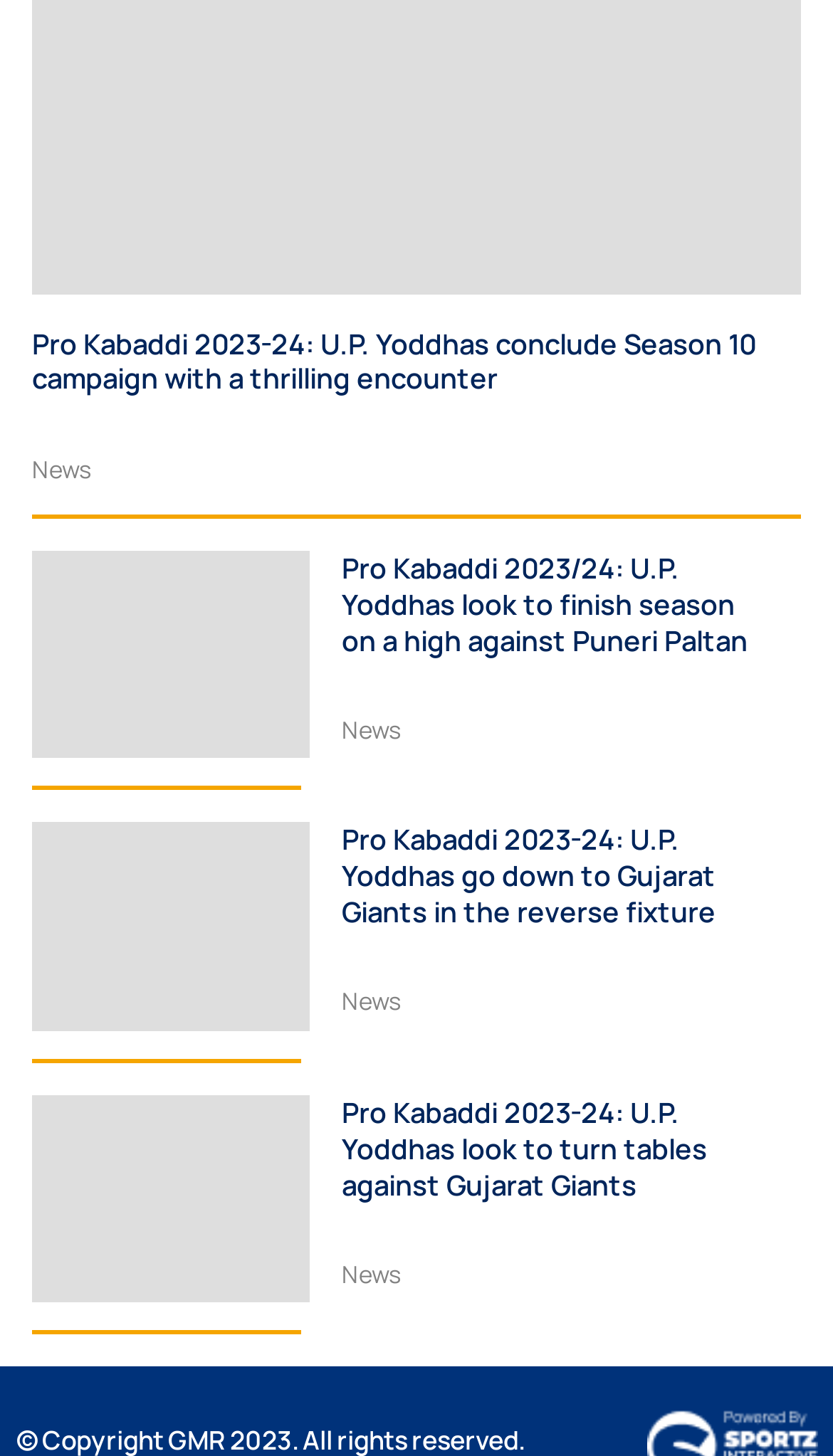Based on the element description News, identify the bounding box of the UI element in the given webpage screenshot. The coordinates should be in the format (top-left x, top-left y, bottom-right x, bottom-right y) and must be between 0 and 1.

[0.41, 0.678, 0.482, 0.697]